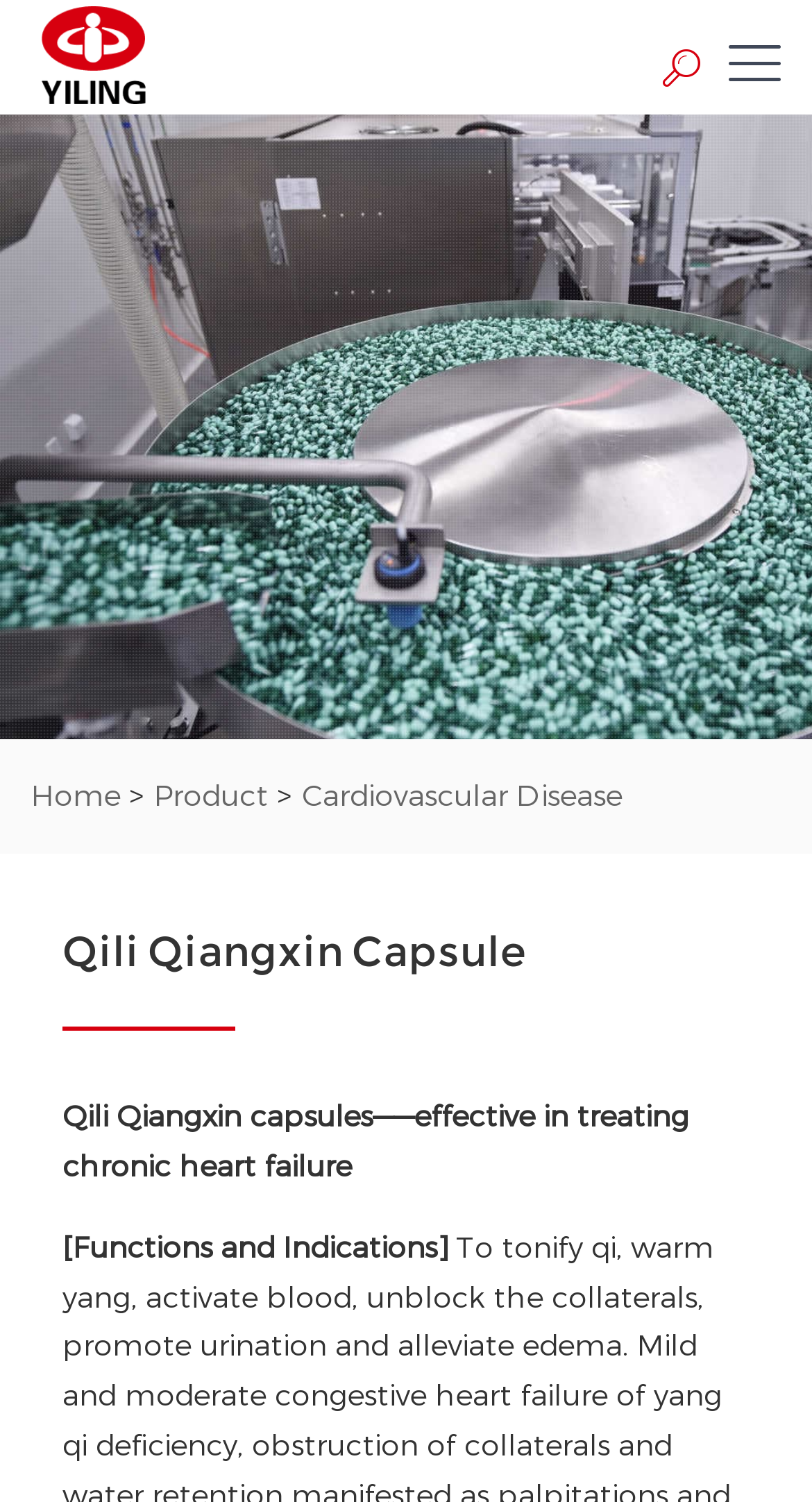What is the name of the company?
Using the image as a reference, answer with just one word or a short phrase.

Yiling